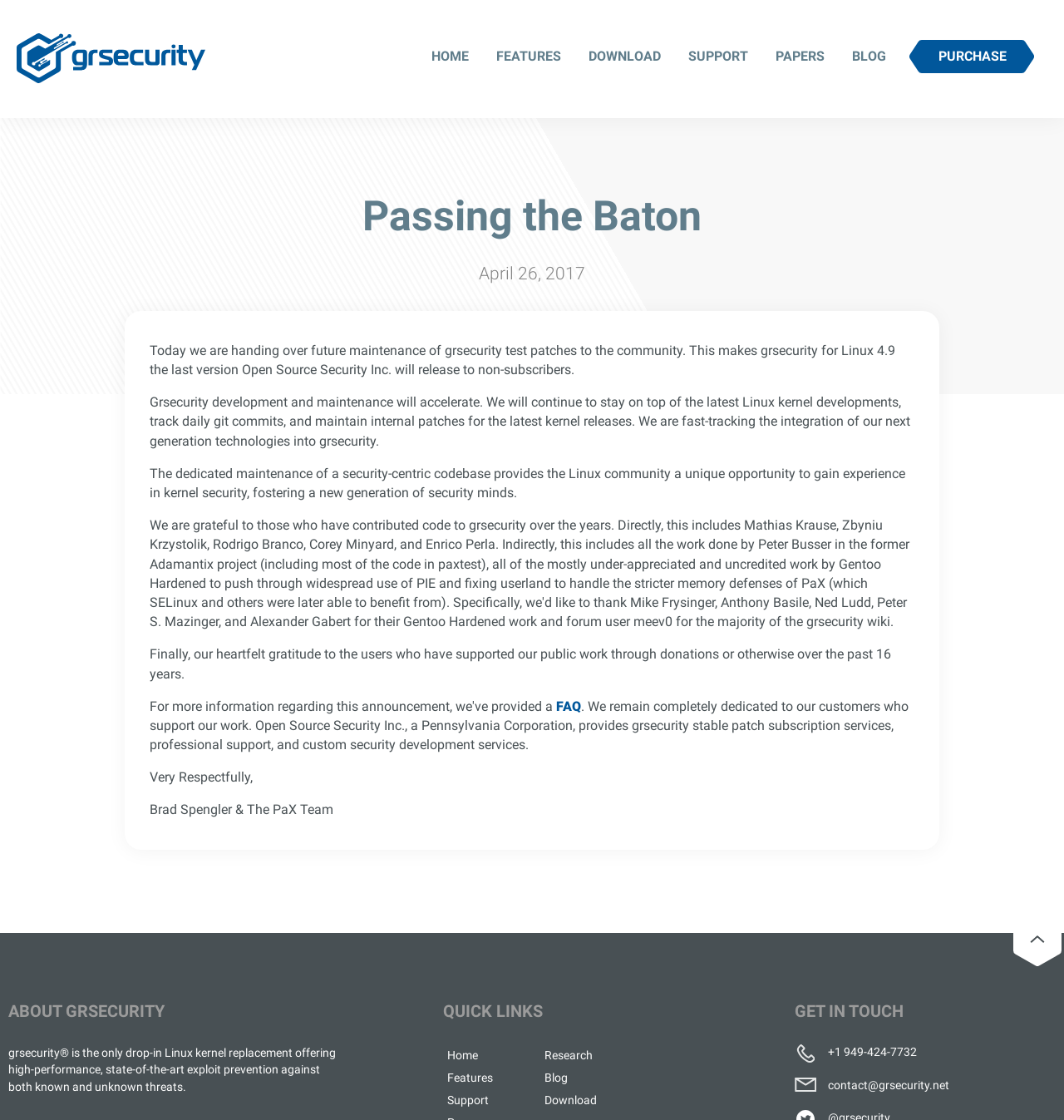What is the purpose of grsecurity? Based on the screenshot, please respond with a single word or phrase.

exploit prevention